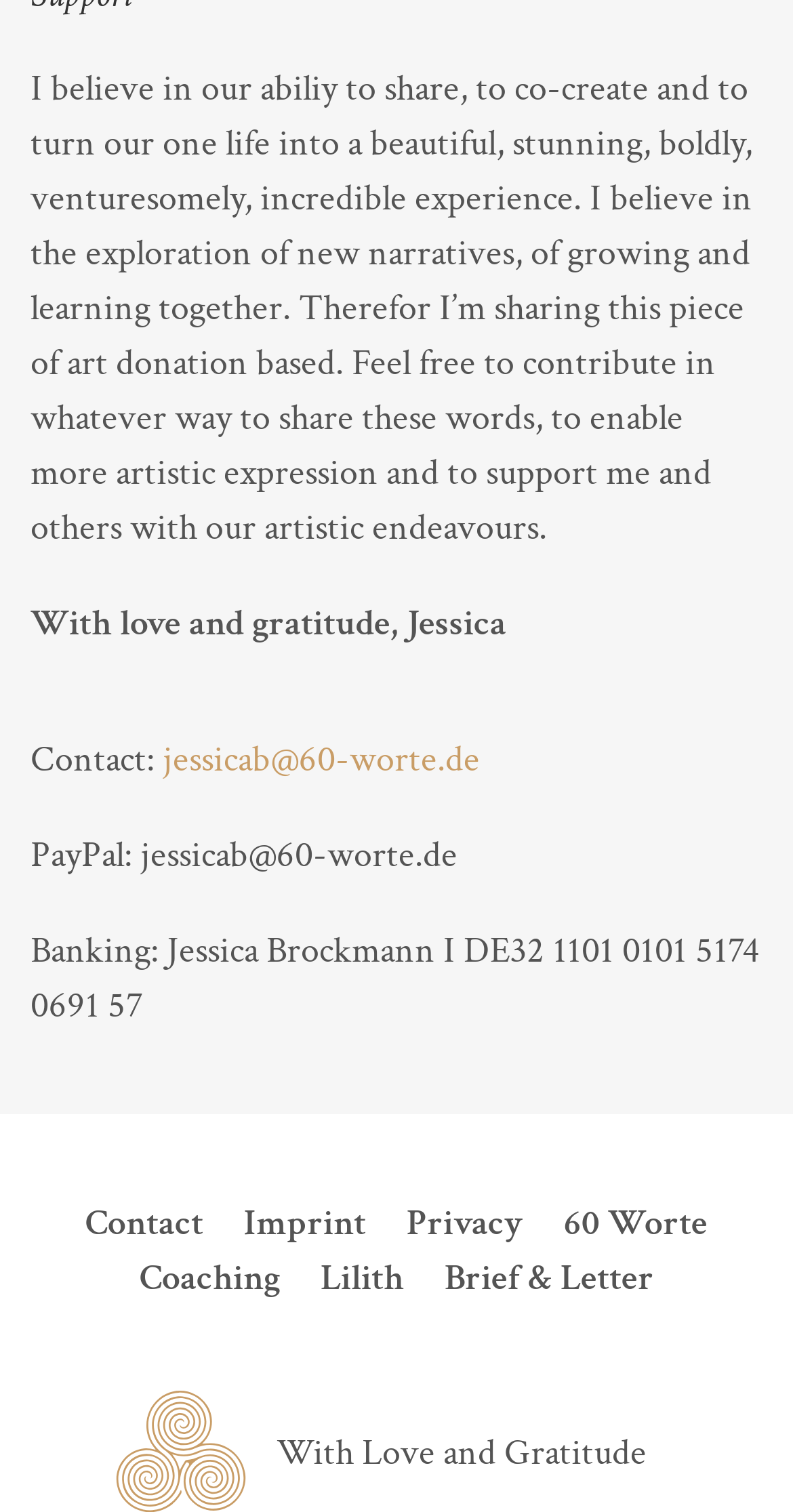How many links are at the bottom of the page?
Give a comprehensive and detailed explanation for the question.

There are six links at the bottom of the page: 'Contact', 'Imprint', 'Privacy', '60 Worte', 'Coaching', and 'Lilith'.